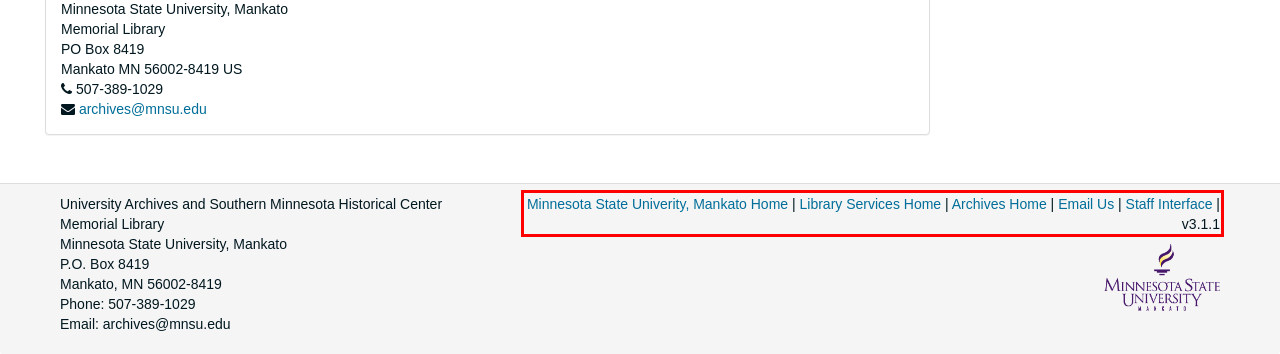With the given screenshot of a webpage, locate the red rectangle bounding box and extract the text content using OCR.

Minnesota State Univerity, Mankato Home | Library Services Home | Archives Home | Email Us | Staff Interface | v3.1.1